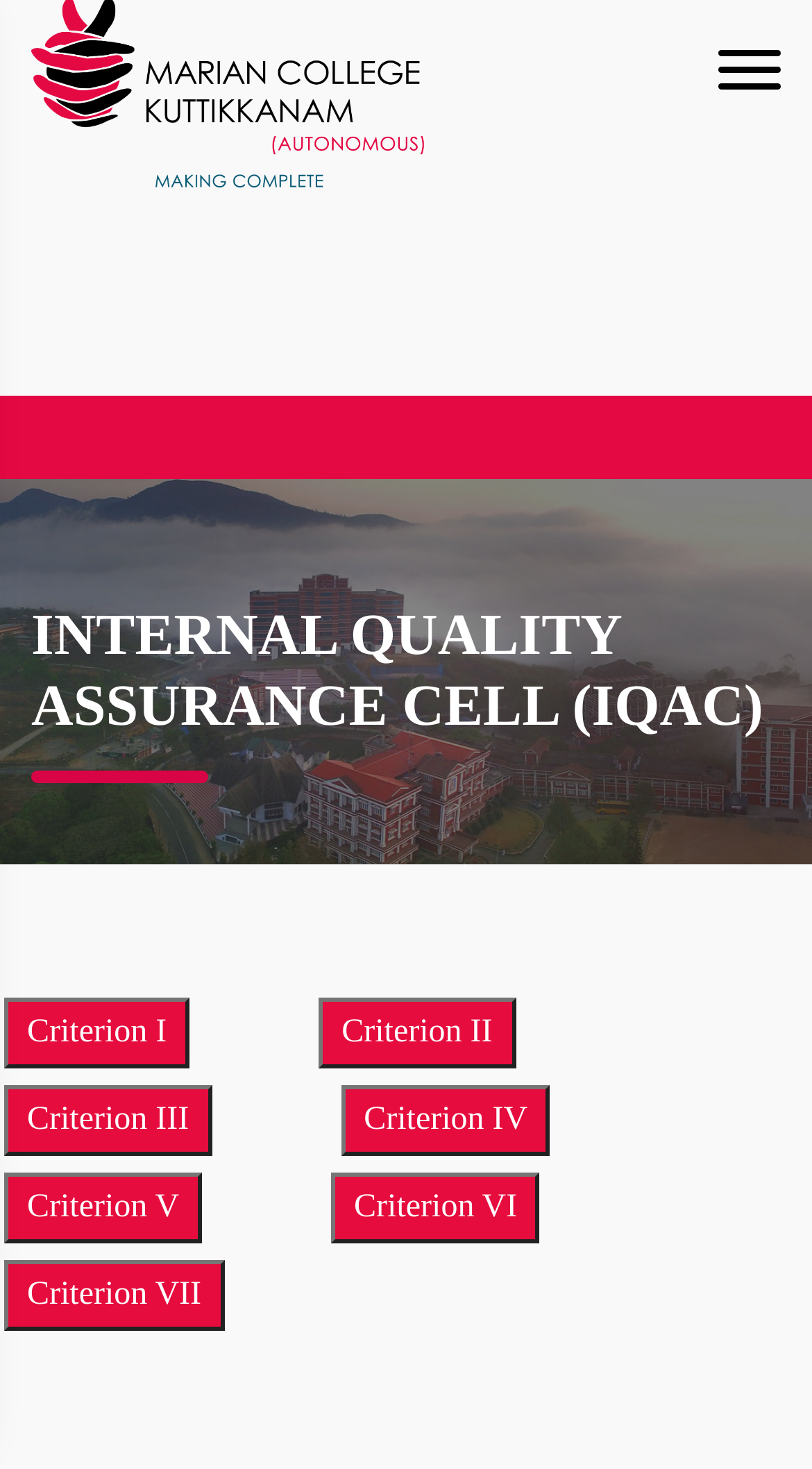Please find and report the bounding box coordinates of the element to click in order to perform the following action: "View June 2023". The coordinates should be expressed as four float numbers between 0 and 1, in the format [left, top, right, bottom].

None